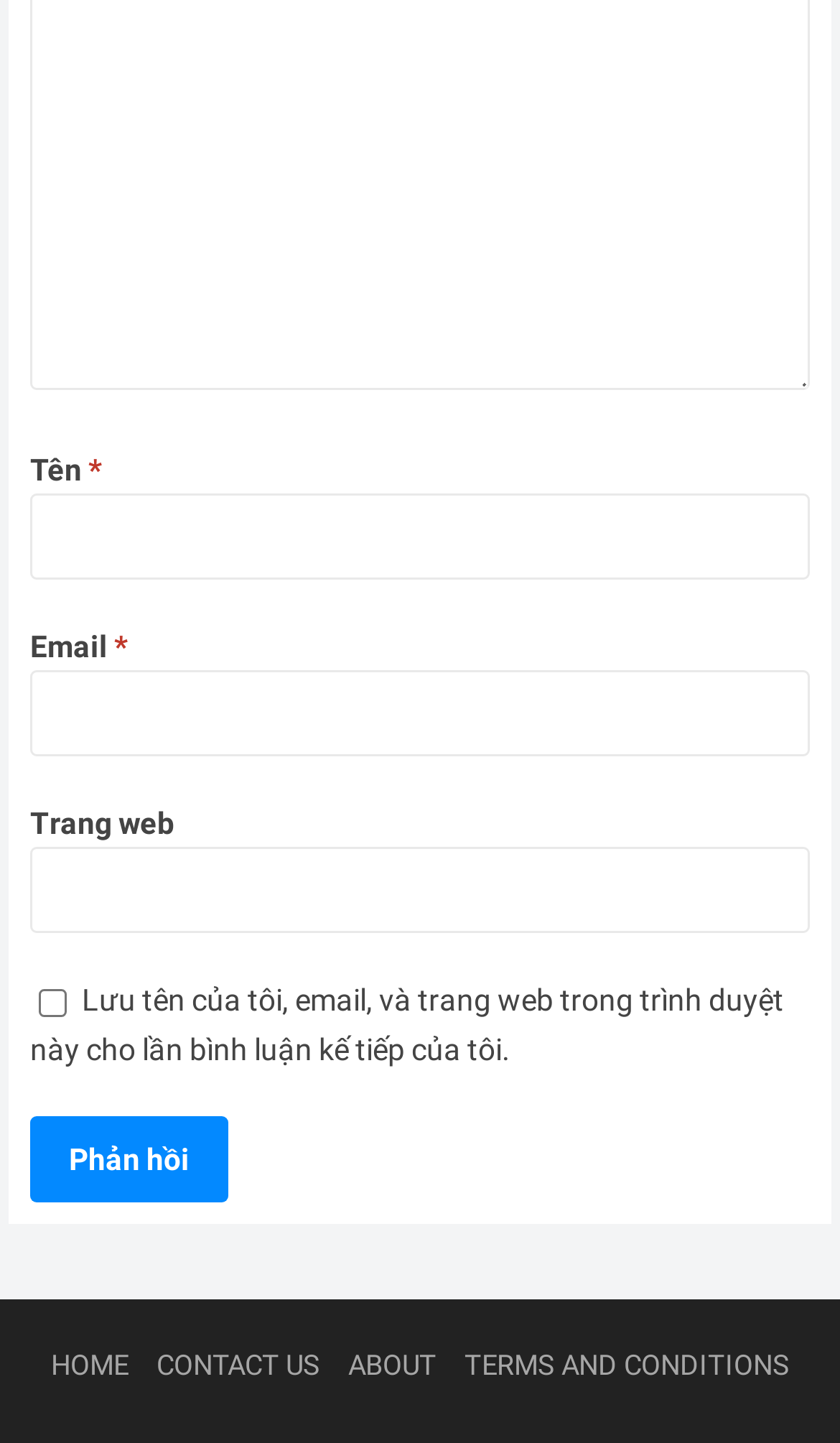Use a single word or phrase to answer the question: 
What is the function of the checkbox?

Save comment info